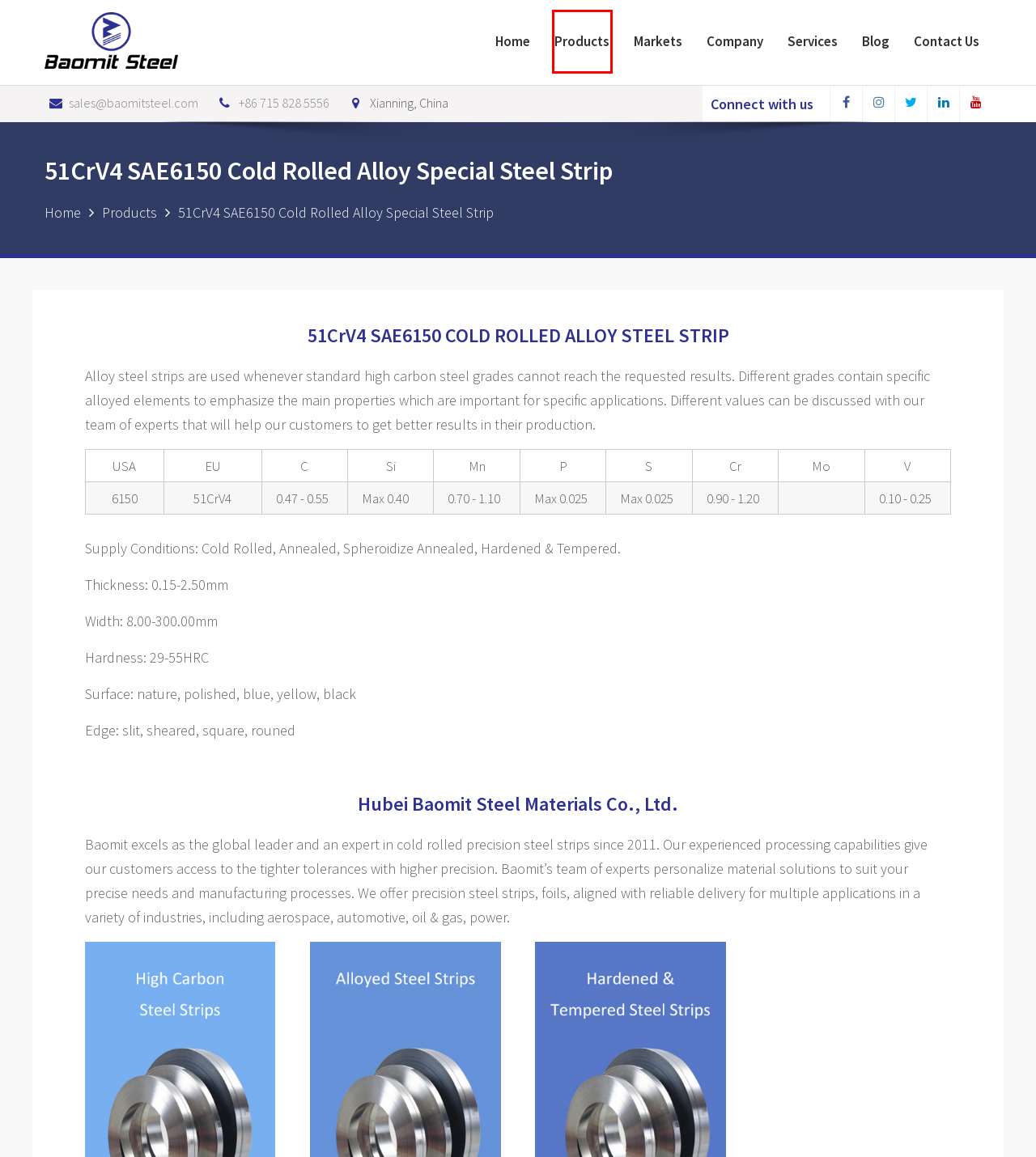A screenshot of a webpage is given, featuring a red bounding box around a UI element. Please choose the webpage description that best aligns with the new webpage after clicking the element in the bounding box. These are the descriptions:
A. Contact Us | BAOMIT
B. Blog | BAOMIT
C. Company | BAOMIT
D. Markets | BAOMIT
E. Privacy Policy | BAOMIT
F. Products | BAOMIT
G. Services | BAOMIT
H. 领英企业服务

F